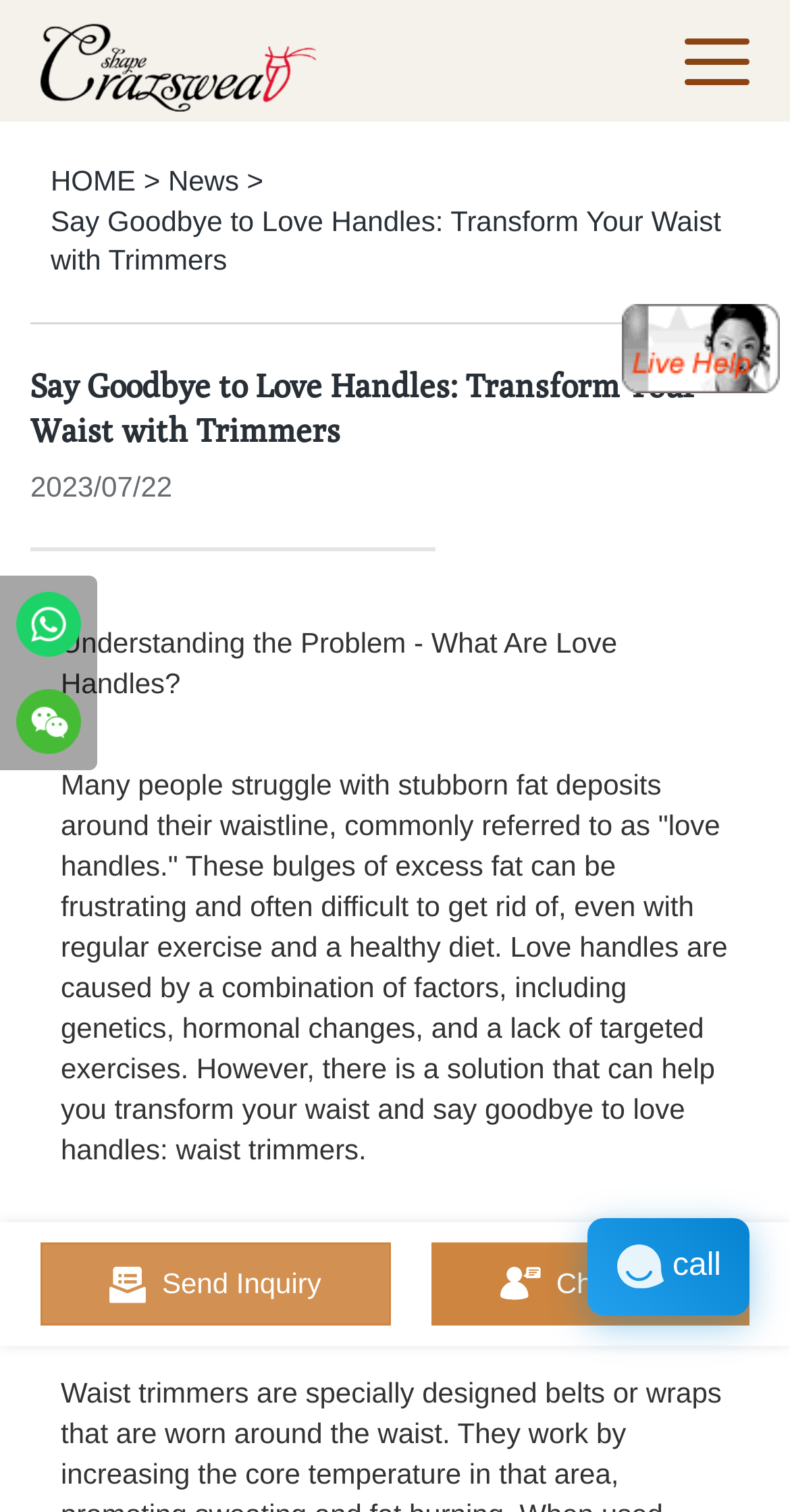Please find and report the bounding box coordinates of the element to click in order to perform the following action: "Click the 'HOME' link". The coordinates should be expressed as four float numbers between 0 and 1, in the format [left, top, right, bottom].

[0.064, 0.109, 0.172, 0.13]